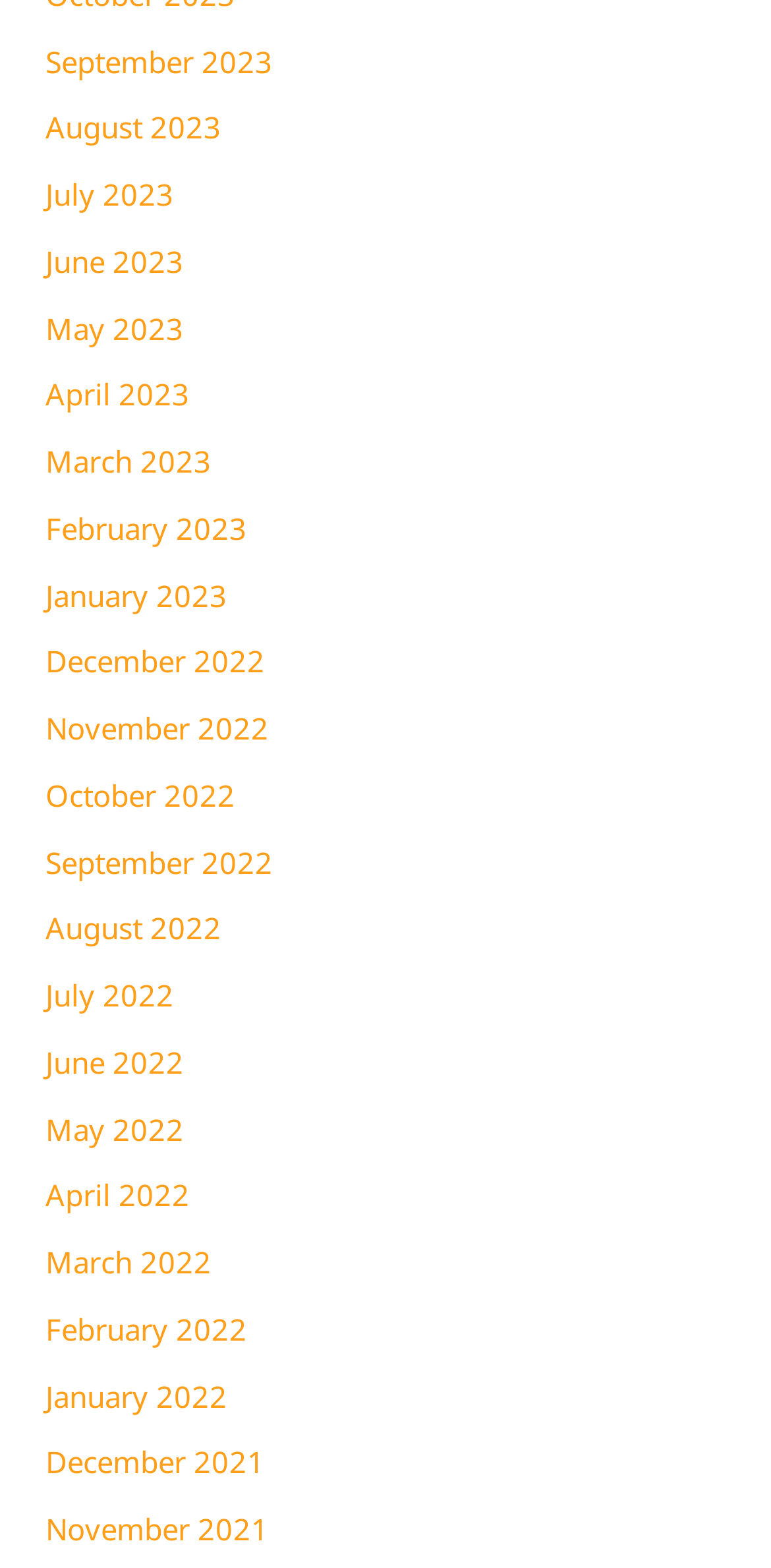Provide a brief response in the form of a single word or phrase:
Are the months listed in chronological order?

Yes